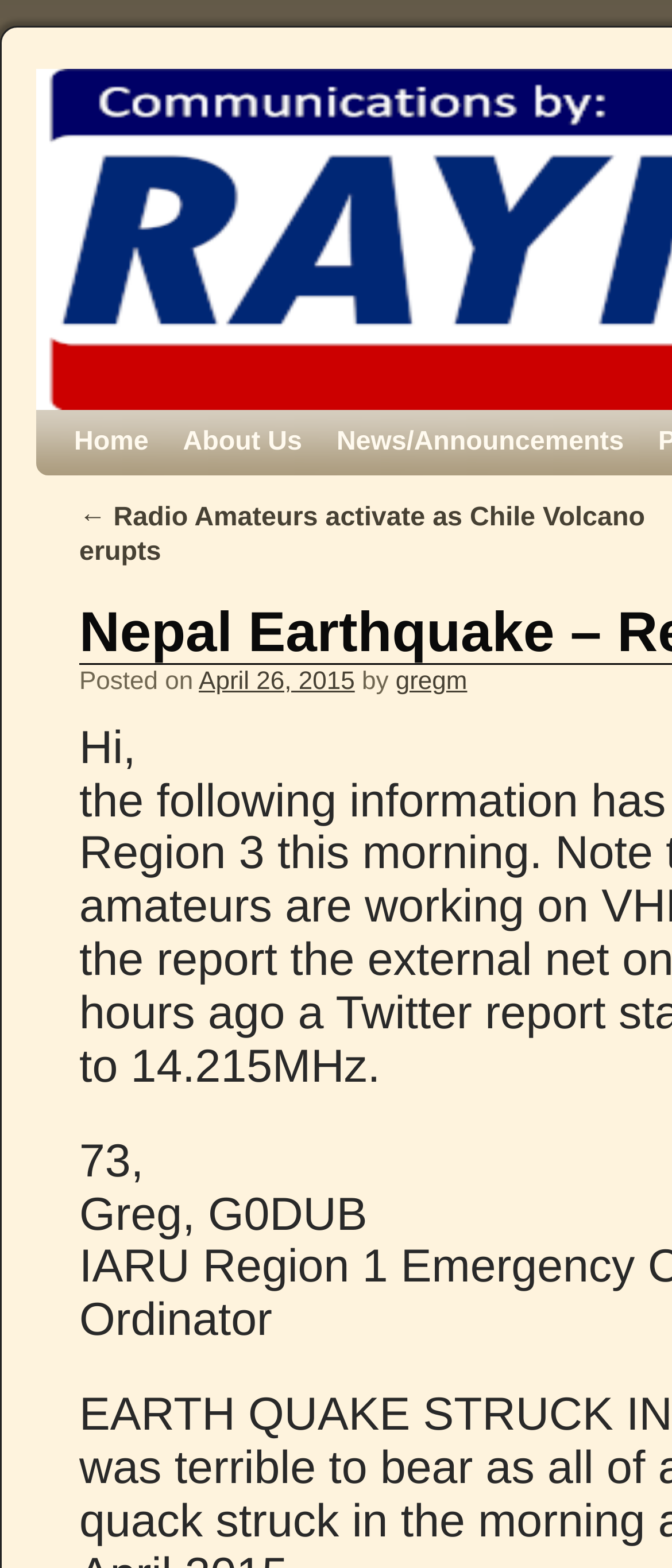What is the name of the website?
Using the image, answer in one word or phrase.

WWW.RAYNET-HF.NET